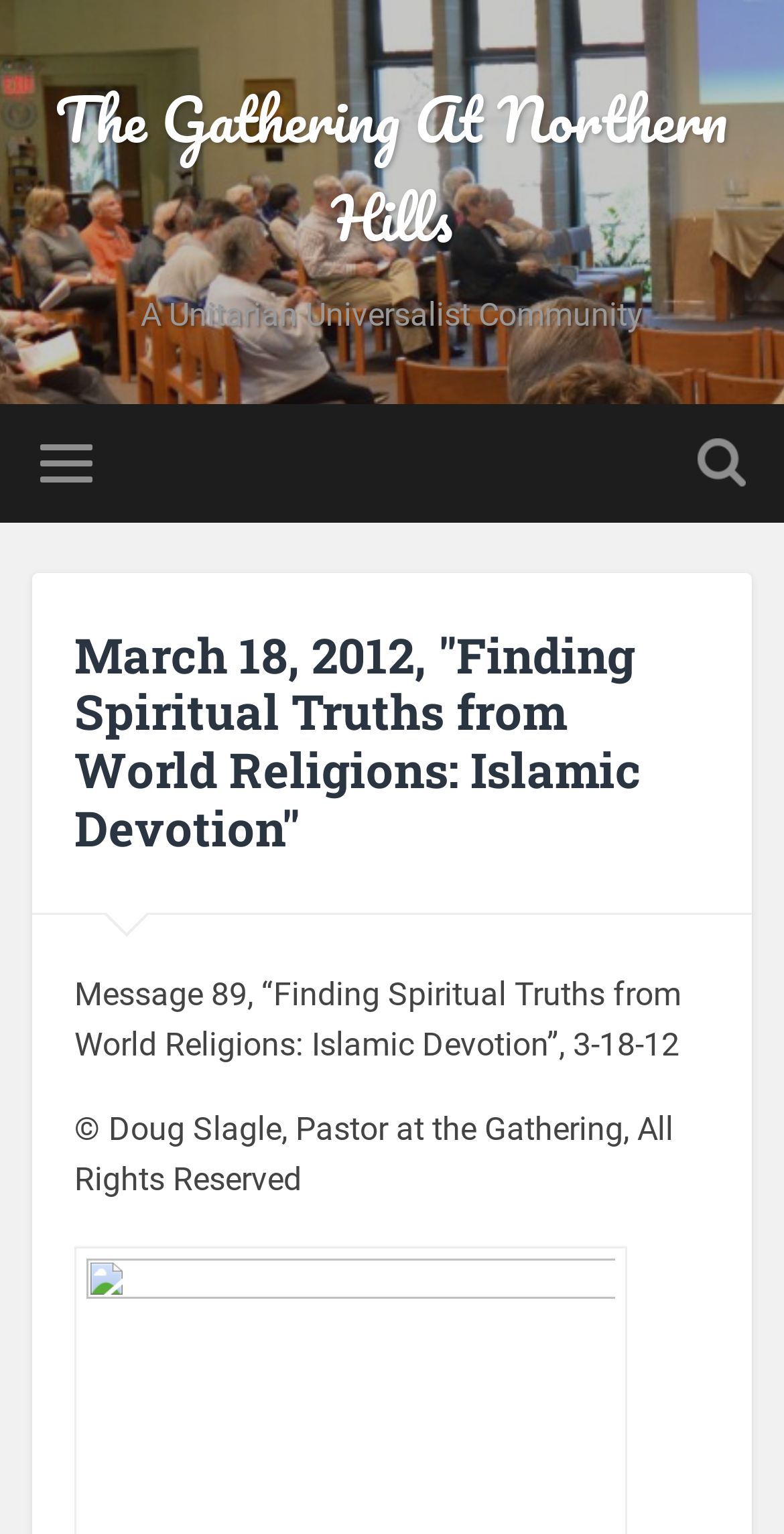What is the purpose of the button?
Kindly give a detailed and elaborate answer to the question.

I found the answer by looking at the button element 'Toggle search field' which is a child of the root element.